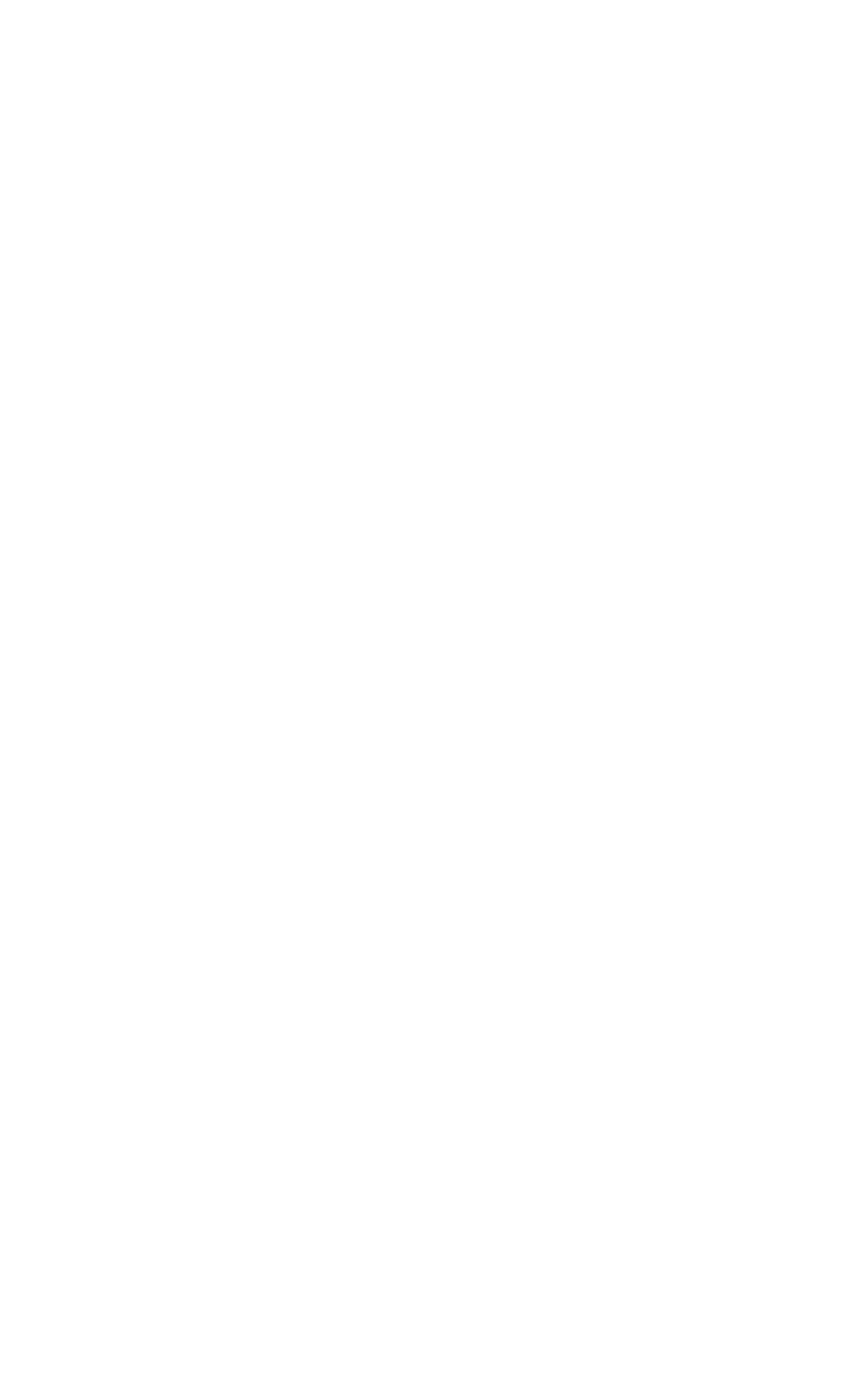How many social media links are there on the webpage?
Using the image as a reference, deliver a detailed and thorough answer to the question.

There are four social media links on the webpage, which are Facebook, Instagram, Twitter, and LinkedIn. These links can be found at the bottom of the webpage, each with an accompanying image.